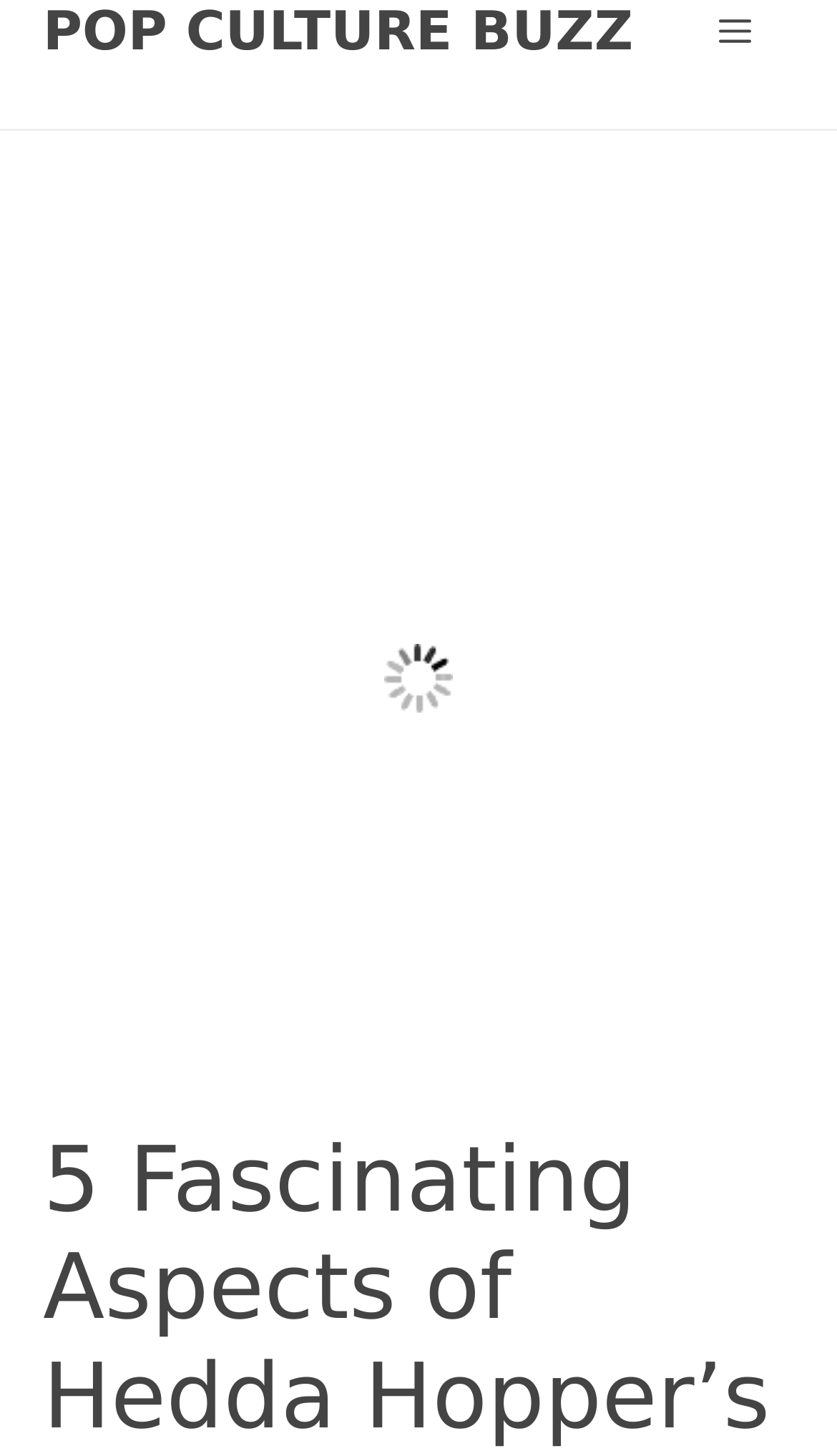Please extract the title of the webpage.

5 Fascinating Aspects of Hedda Hopper’s Hollywood Legacy